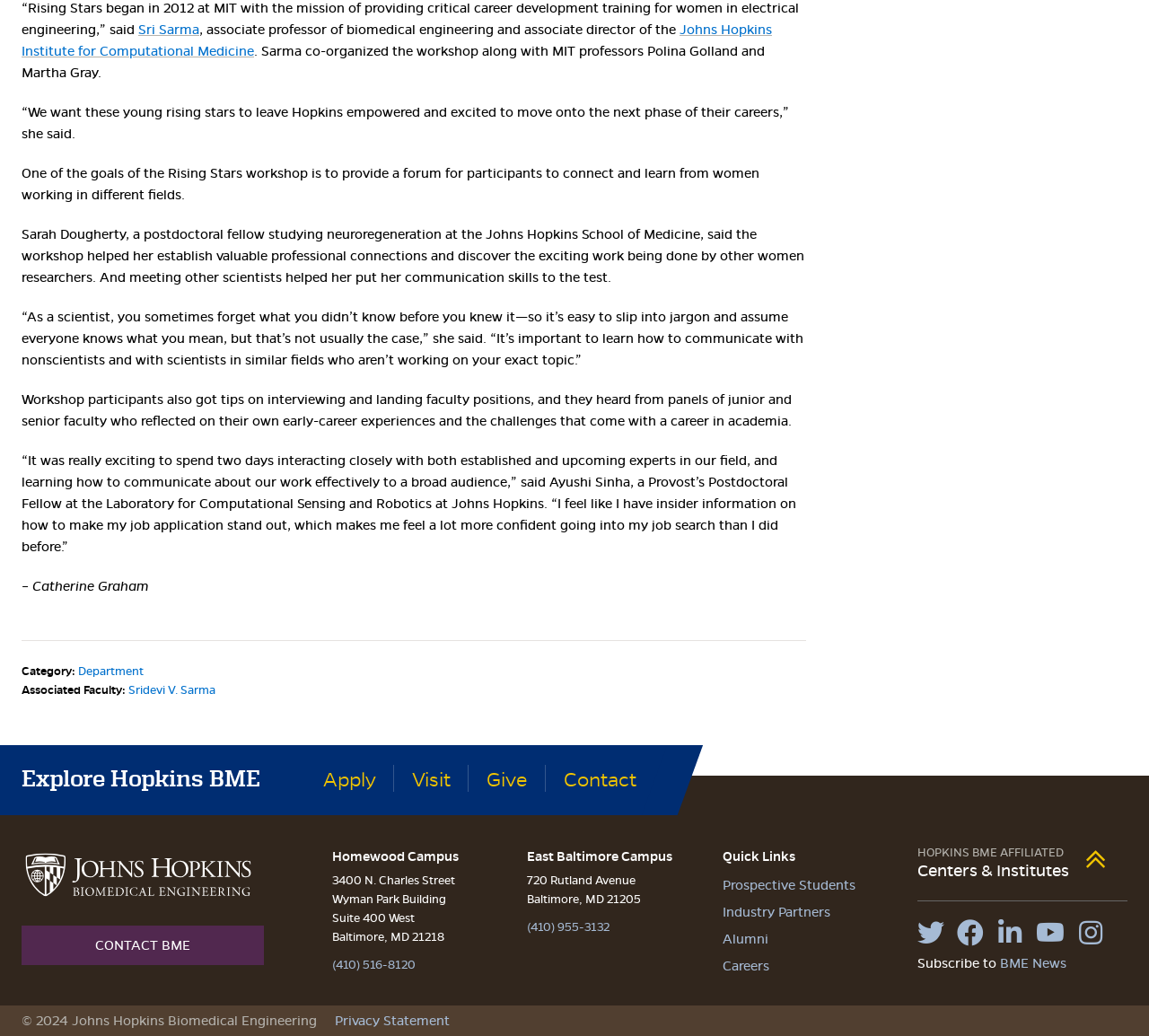What is the name of the link that says 'Apply'
Provide a concise answer using a single word or phrase based on the image.

Explore Hopkins BME